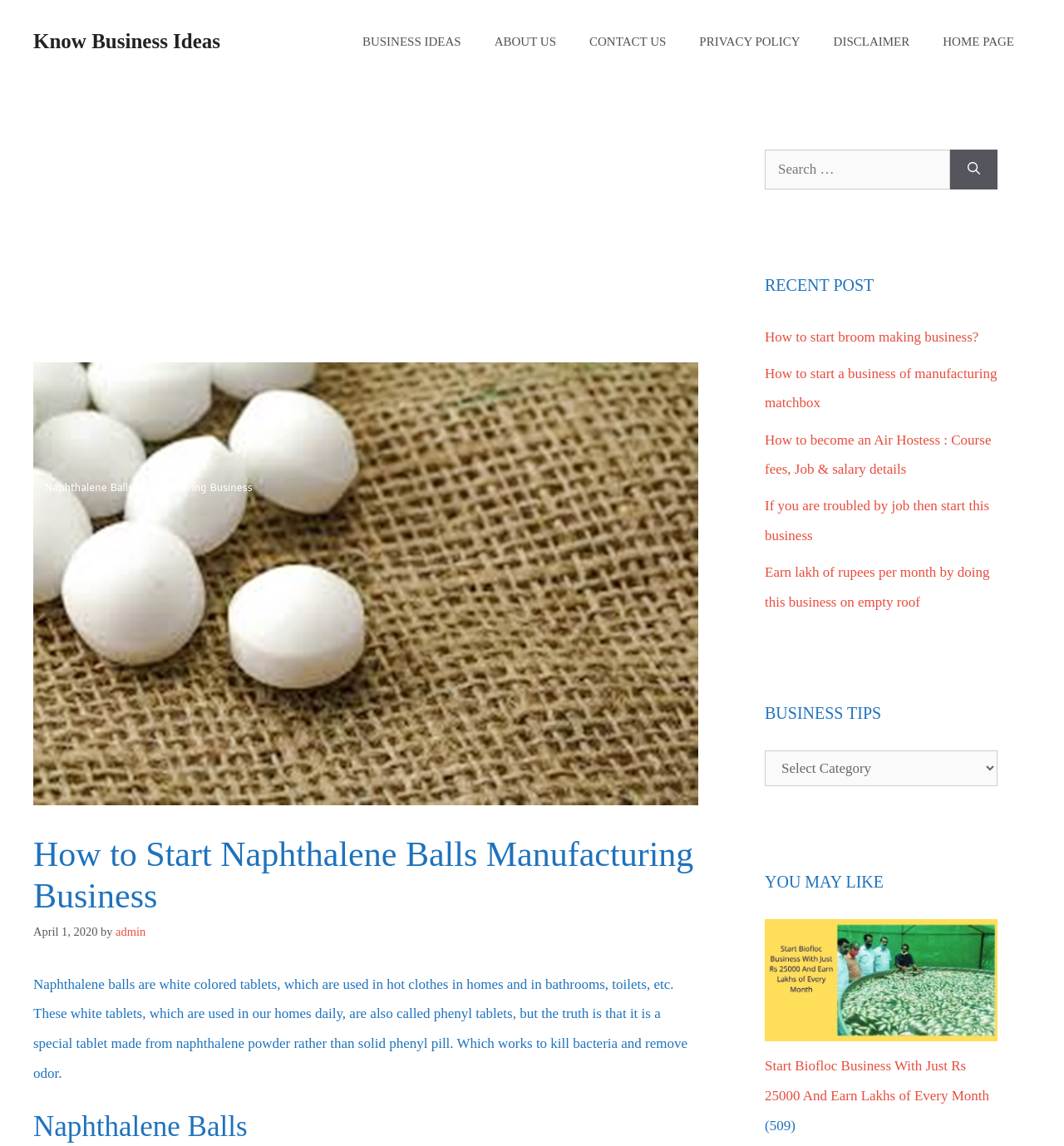Write a detailed summary of the webpage, including text, images, and layout.

This webpage is about starting a naphthalene balls manufacturing business. At the top, there are six links: "Know Business Ideas", "BUSINESS IDEAS", "ABOUT US", "CONTACT US", "PRIVACY POLICY", and "DISCLAIMER", followed by a "HOME PAGE" link. Below these links, there is an advertisement iframe.

The main content of the webpage starts with a heading "How to Start Naphthalene Balls Manufacturing Business" and a time stamp "April 1, 2020" by "admin". Below this, there is a paragraph of text describing what naphthalene balls are and their uses. 

Further down, there is a heading "Naphthalene Balls" and a search box with a "Search" button to the right. On the right side of the page, there are three sections: "RECENT POST", "BUSINESS TIPS", and "YOU MAY LIKE". The "RECENT POST" section contains five links to other business-related articles. The "BUSINESS TIPS" section has a combobox with the same name, and the "YOU MAY LIKE" section contains an image with a link to an article about starting a biofloc business, along with the number of views "(509)".